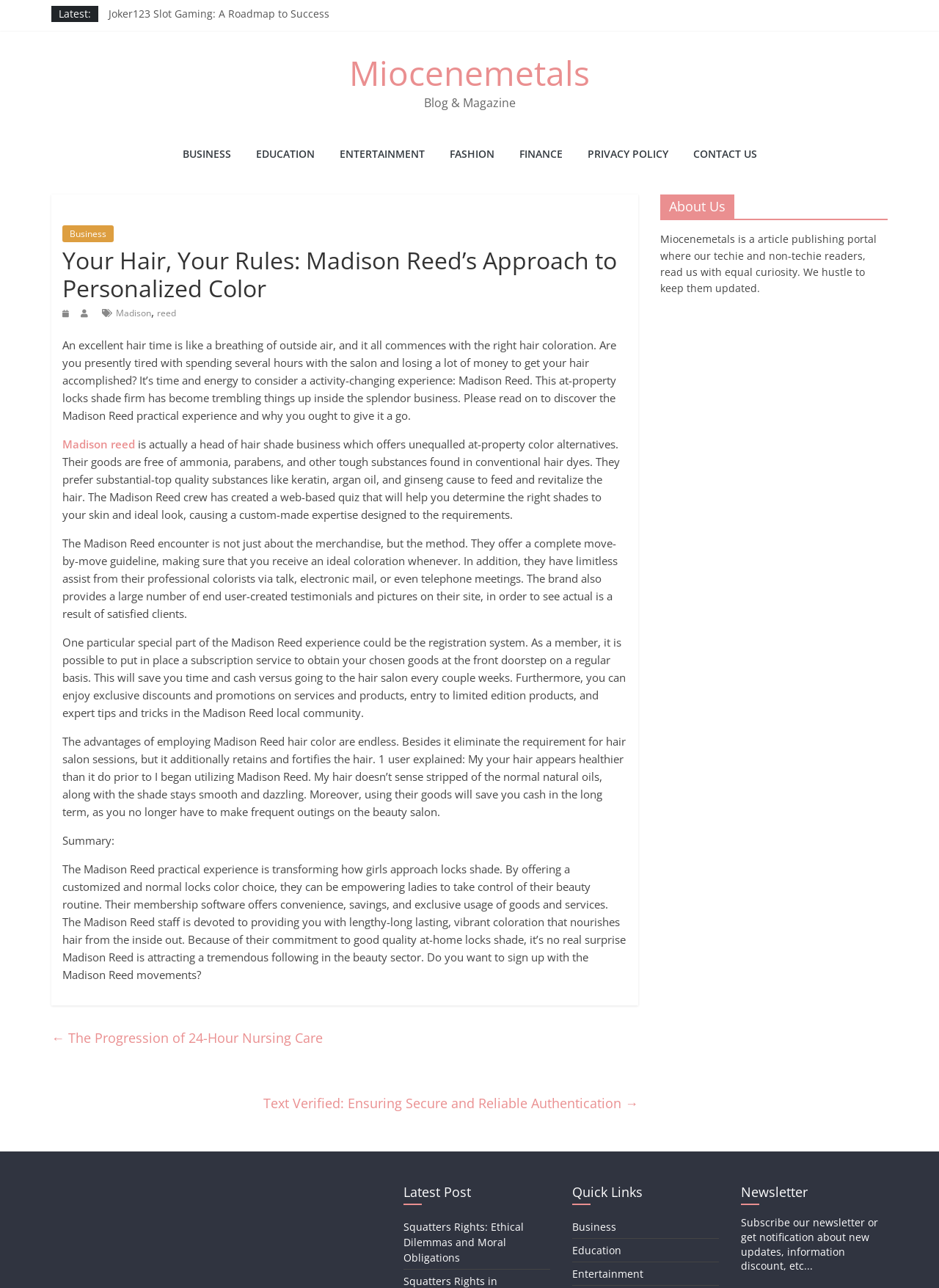Identify the bounding box coordinates for the region of the element that should be clicked to carry out the instruction: "Learn more about 'Miocenemetals'". The bounding box coordinates should be four float numbers between 0 and 1, i.e., [left, top, right, bottom].

[0.055, 0.041, 0.945, 0.073]